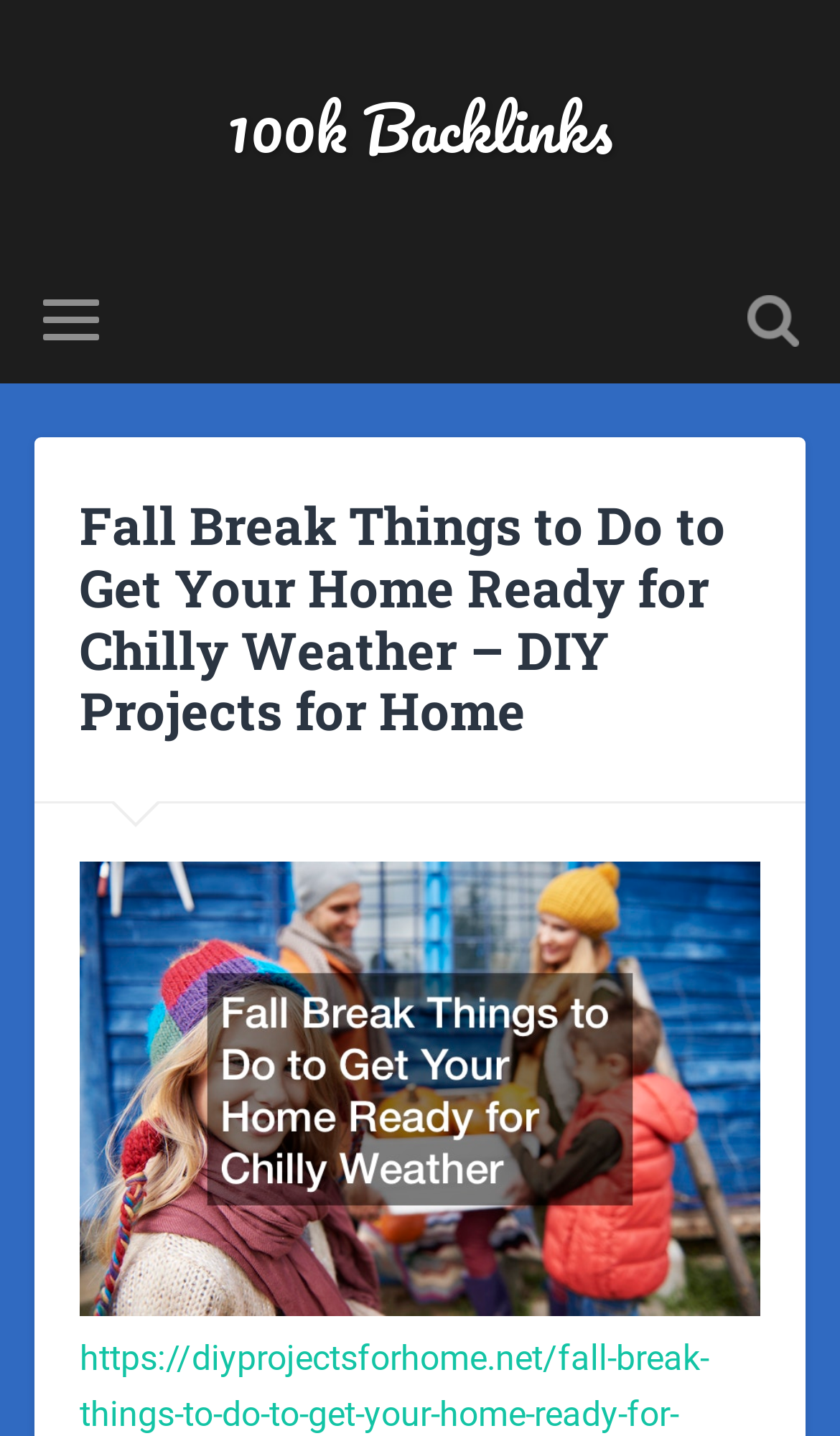Identify and extract the main heading from the webpage.

Fall Break Things to Do to Get Your Home Ready for Chilly Weather – DIY Projects for Home